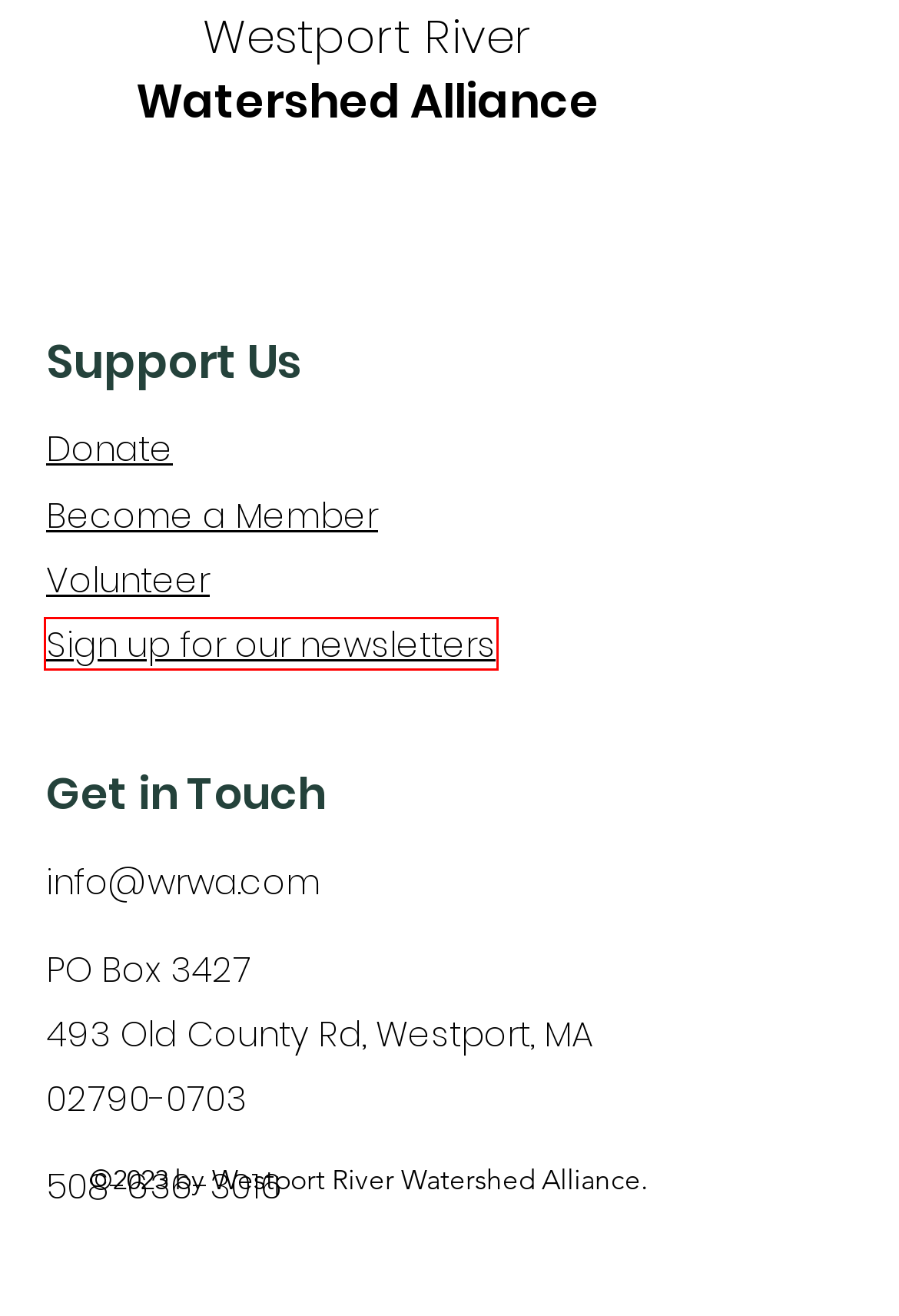Given a screenshot of a webpage with a red rectangle bounding box around a UI element, select the best matching webpage description for the new webpage that appears after clicking the highlighted element. The candidate descriptions are:
A. Donate | Westport River
B. Public Programs old | Westport River
C. Homeschool Programs | Westport River
D. River Center  | Westport River
E. Summer Watershed Discovery  | Westport River
F. Signup Form
G. Volunteer  | Westport River
H. Become a Member | Westport River

F